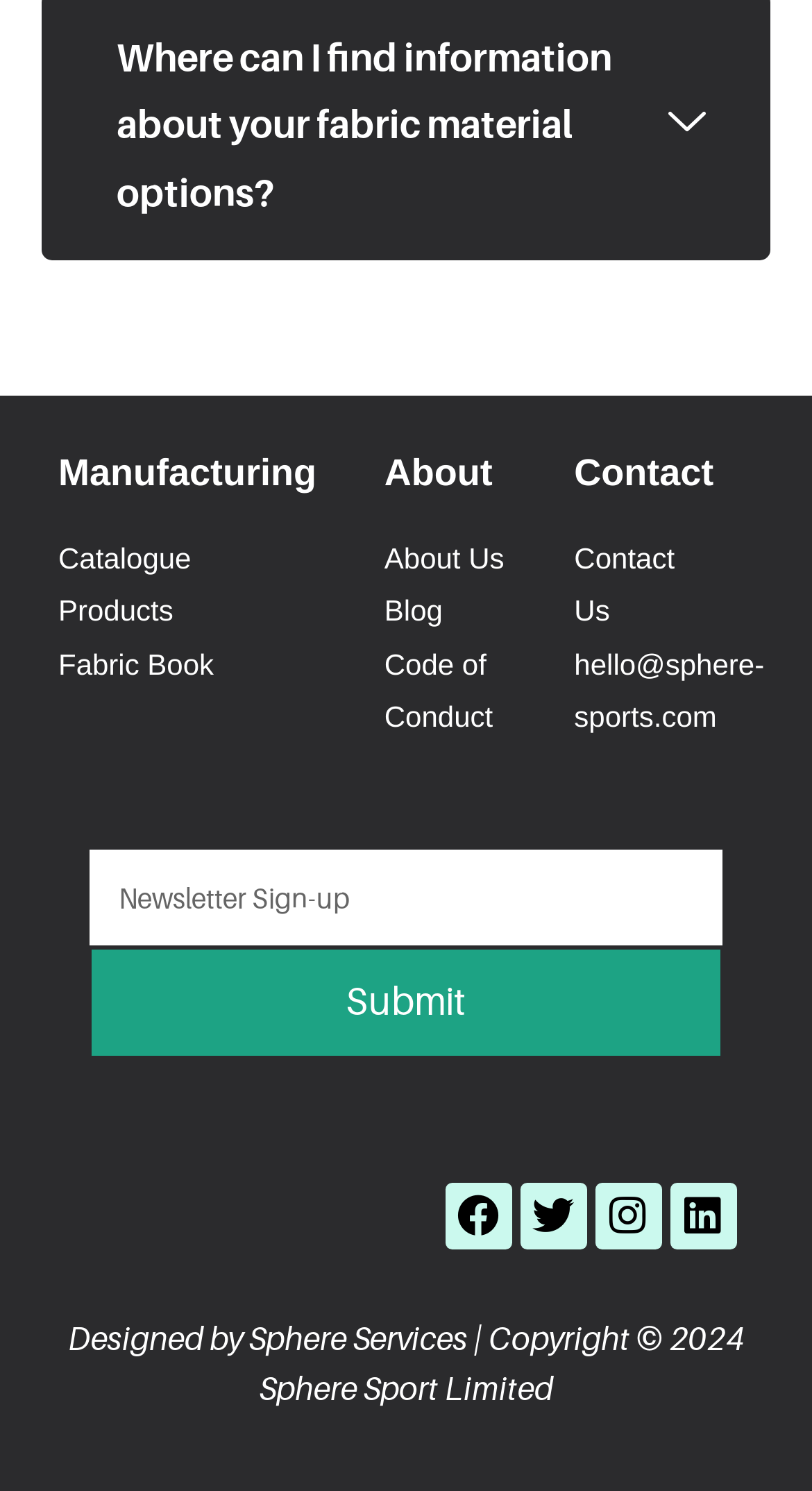Please mark the clickable region by giving the bounding box coordinates needed to complete this instruction: "Click on Contact Us".

[0.707, 0.358, 0.883, 0.428]